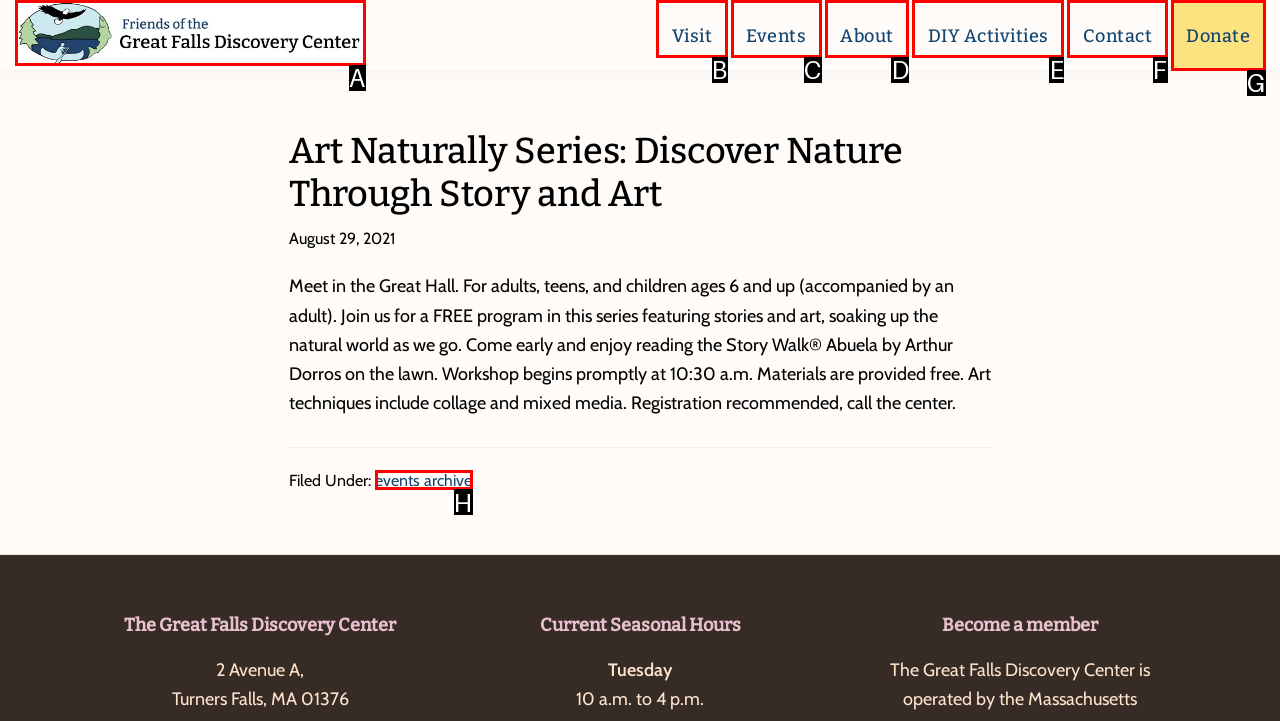Select the appropriate option that fits: events archive
Reply with the letter of the correct choice.

H